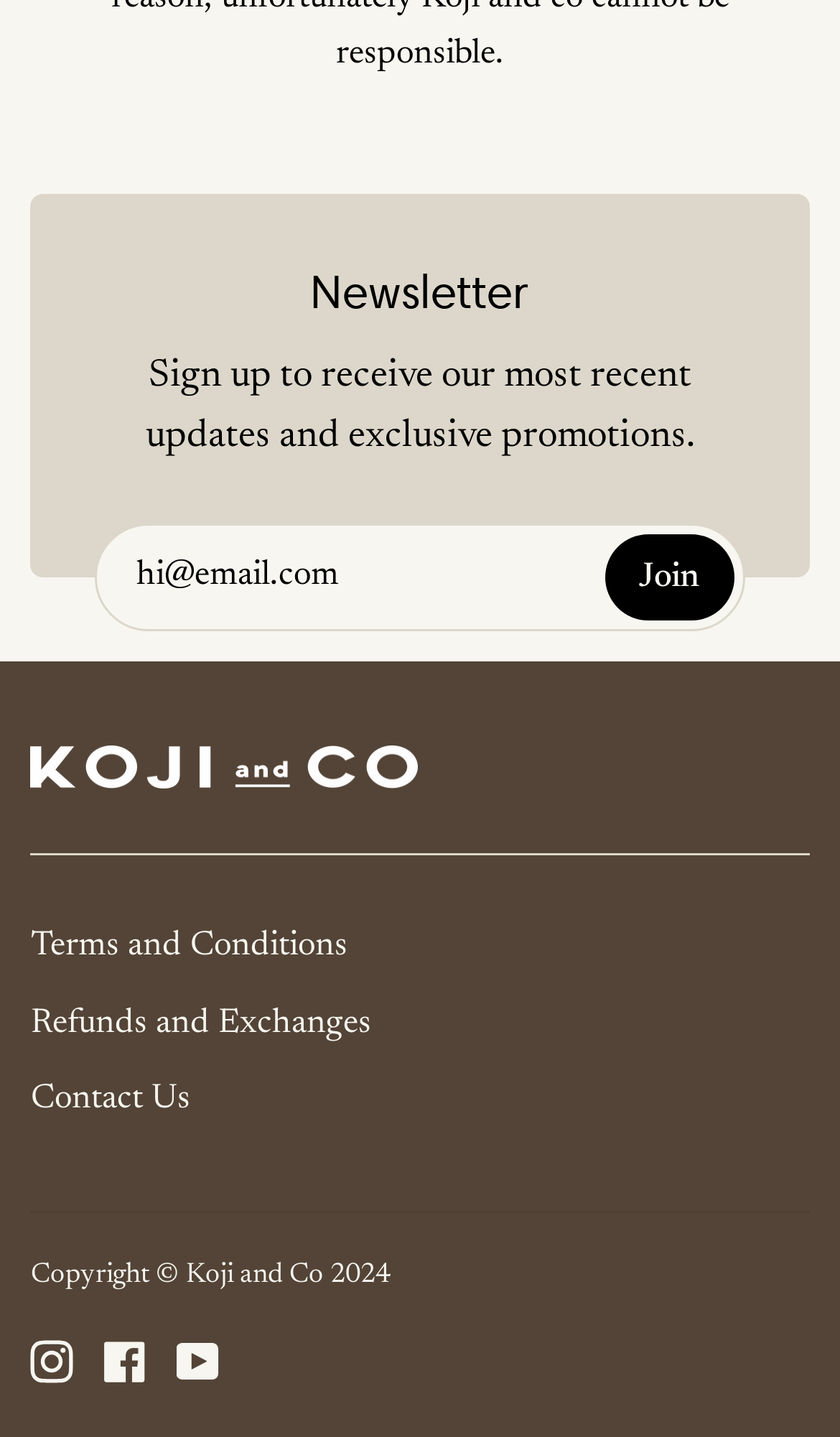From the element description: "Contact Us", extract the bounding box coordinates of the UI element. The coordinates should be expressed as four float numbers between 0 and 1, in the order [left, top, right, bottom].

[0.037, 0.753, 0.227, 0.777]